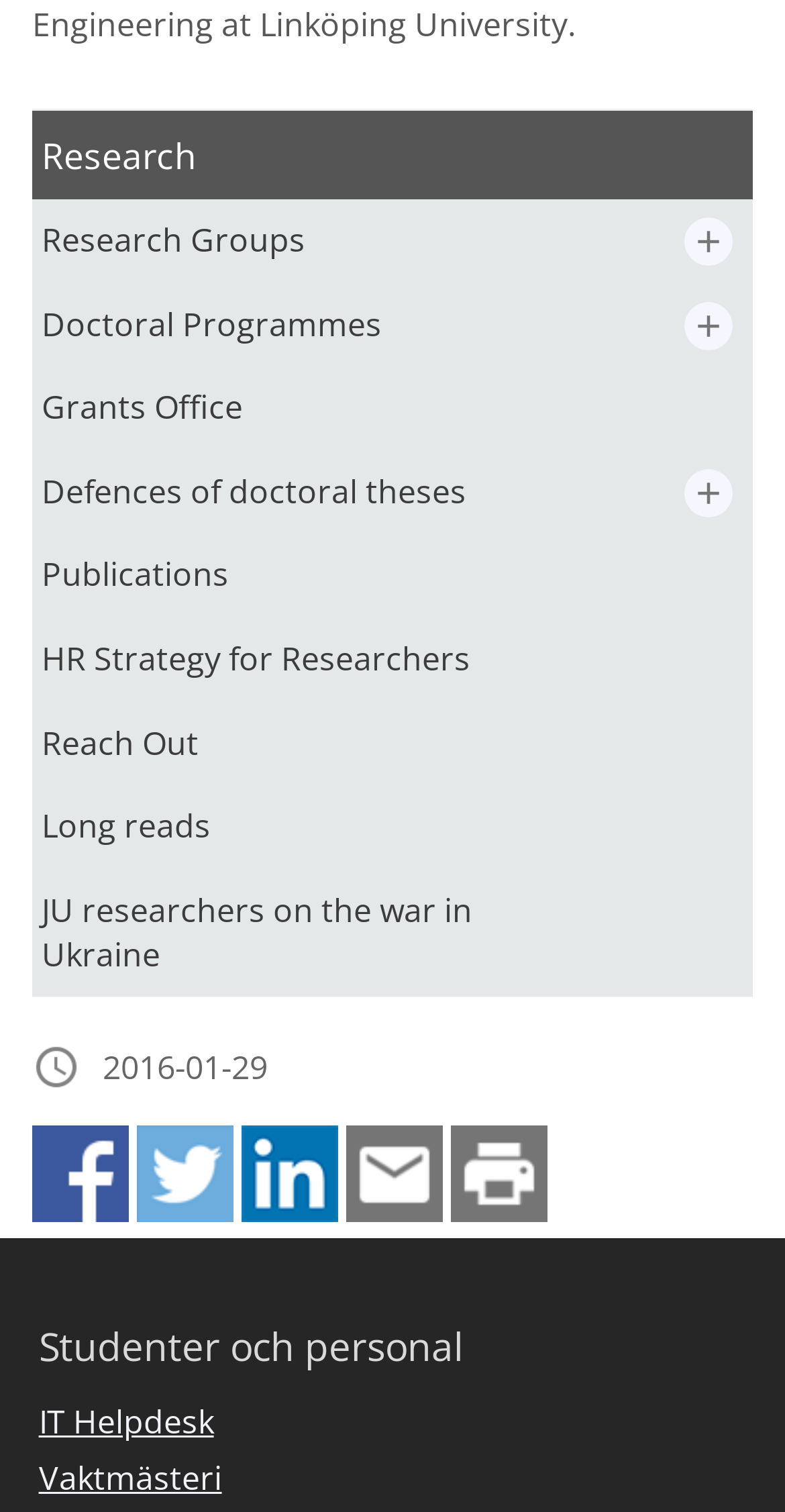Locate the bounding box coordinates of the area that needs to be clicked to fulfill the following instruction: "Expand the Research Groups menu". The coordinates should be in the format of four float numbers between 0 and 1, namely [left, top, right, bottom].

[0.873, 0.144, 0.934, 0.176]